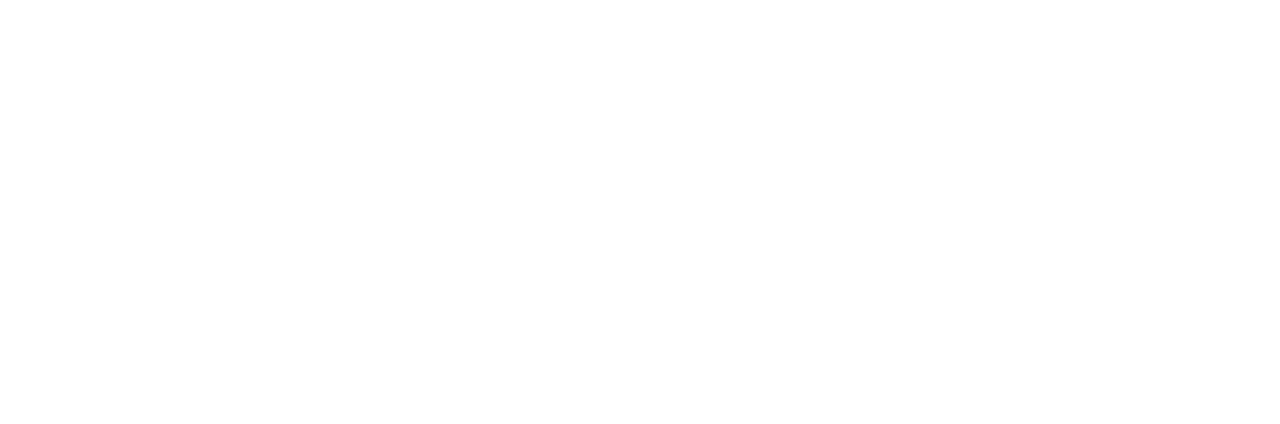Offer an in-depth description of the image shown.

The image showcases a graphic representation related to the services offered by "Man with Van Finsbury," likely depicting two men and a van—suggesting a focus on efficient moving or removal services. This visual element complements the website's content, which emphasizes the advantages of hiring a professional man with a van service, such as cost-effectiveness, reliability, and flexibility. The context indicates a professional approach to removals, aimed at simplifying relocation for customers in the Finsbury area.